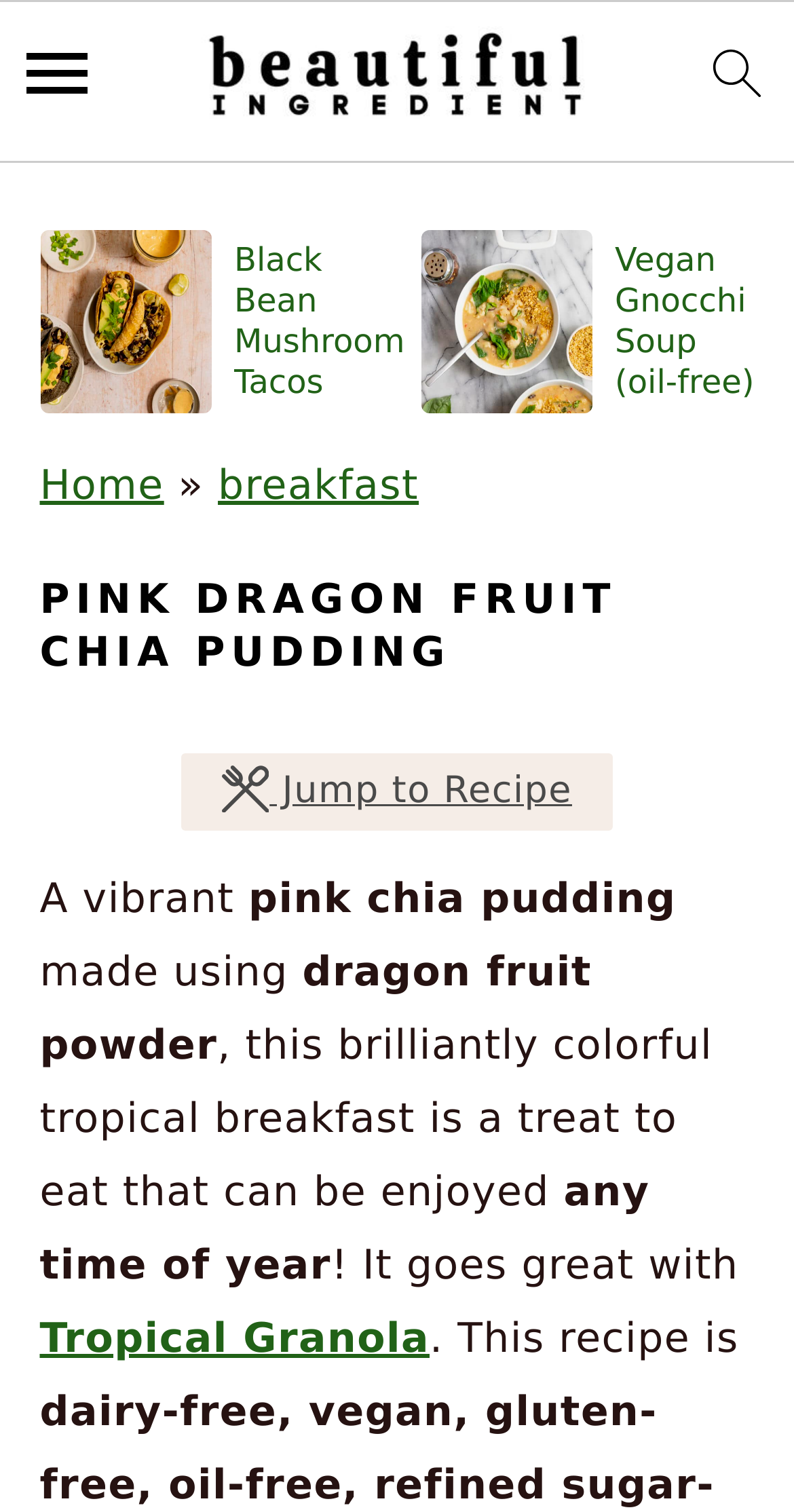Determine the bounding box coordinates of the clickable region to carry out the instruction: "view Vegan Gnocchi Soup recipe".

[0.529, 0.141, 0.991, 0.283]